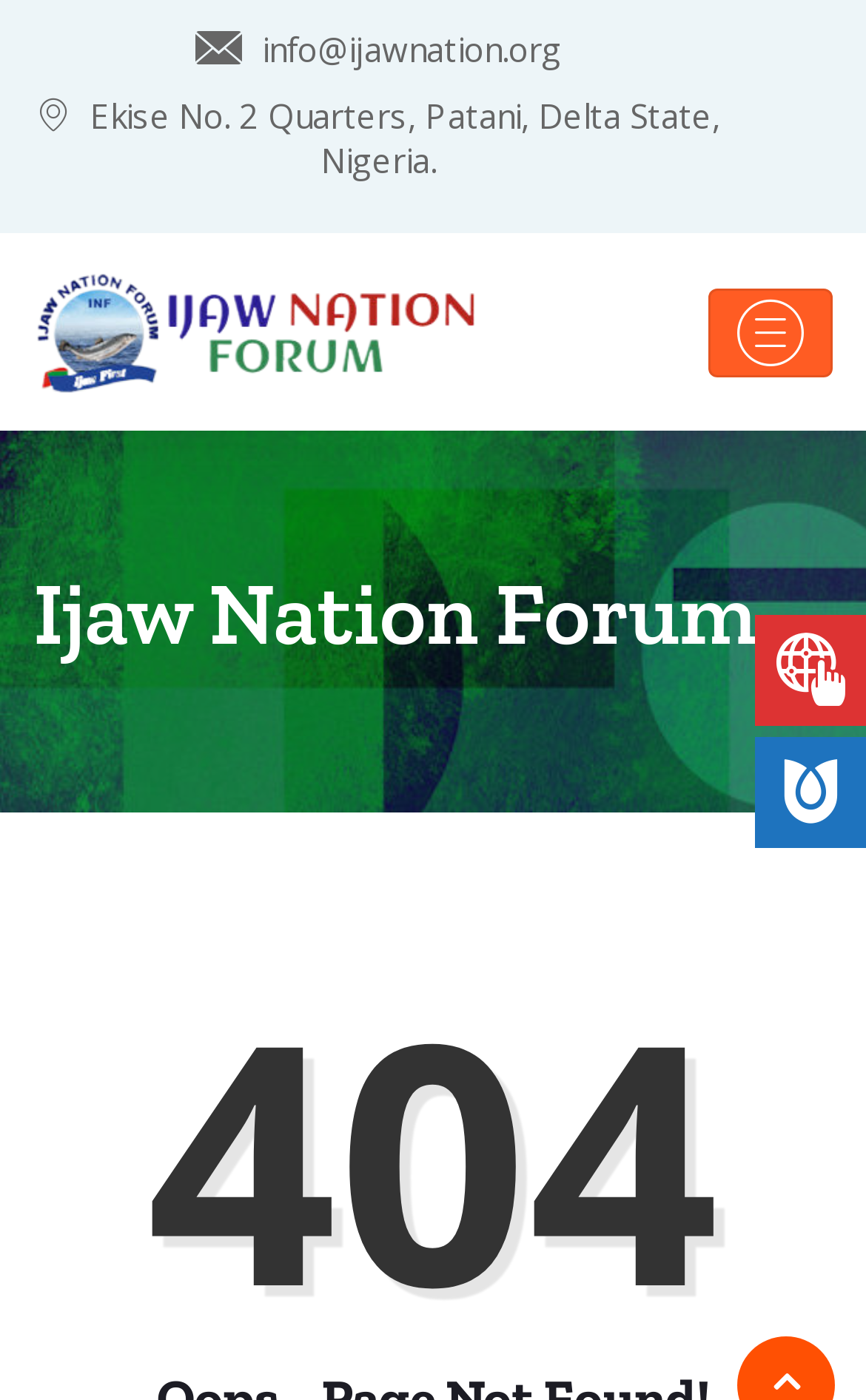What is the location of Ijaw Nation Forum?
Please provide a comprehensive answer based on the details in the screenshot.

I found the location by looking at the static text element with the content 'Ekise No. 2 Quarters, Patani, Delta State, Nigeria.' which is located below the email address.